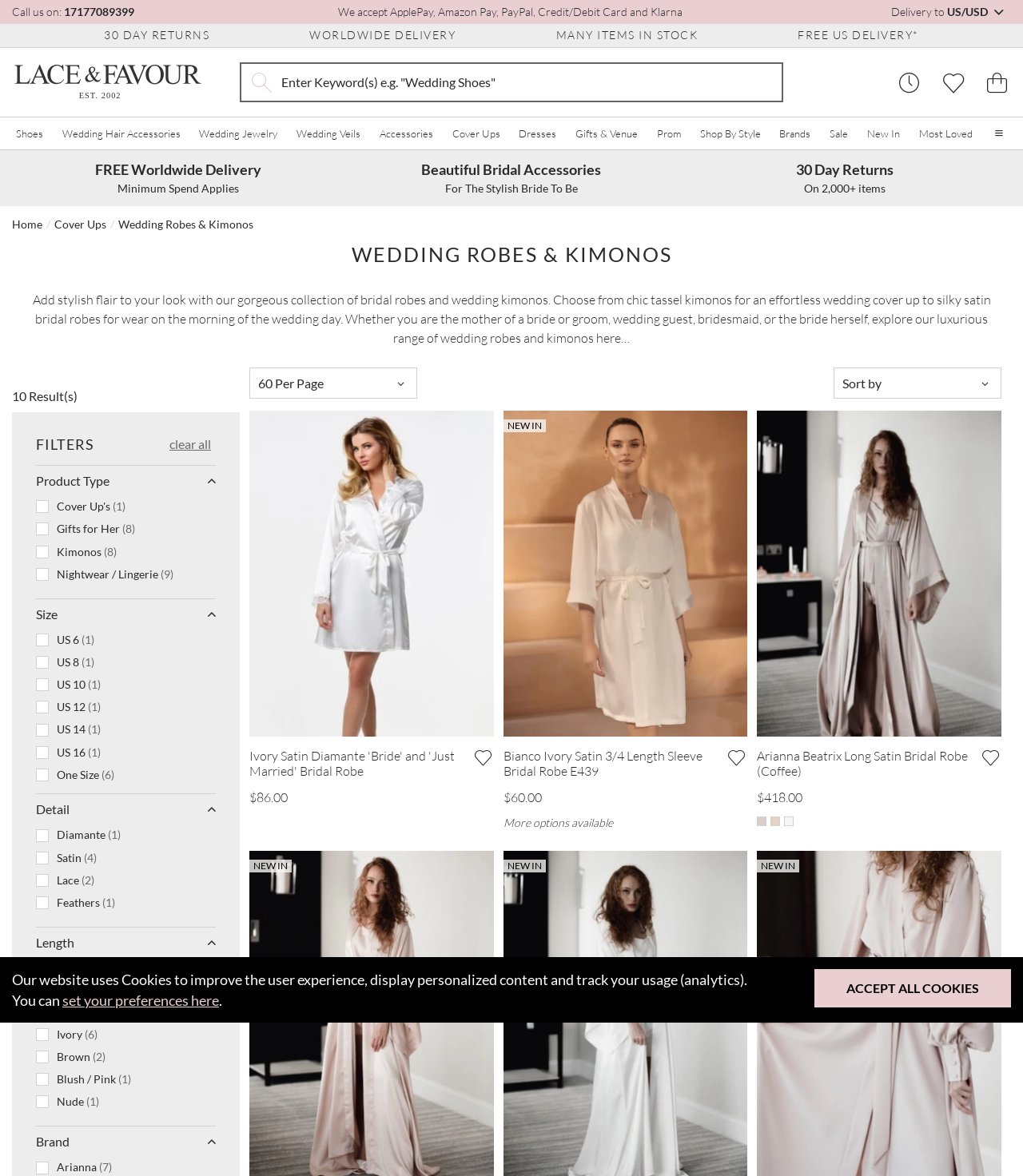Please extract the webpage's main title and generate its text content.

WEDDING ROBES & KIMONOS